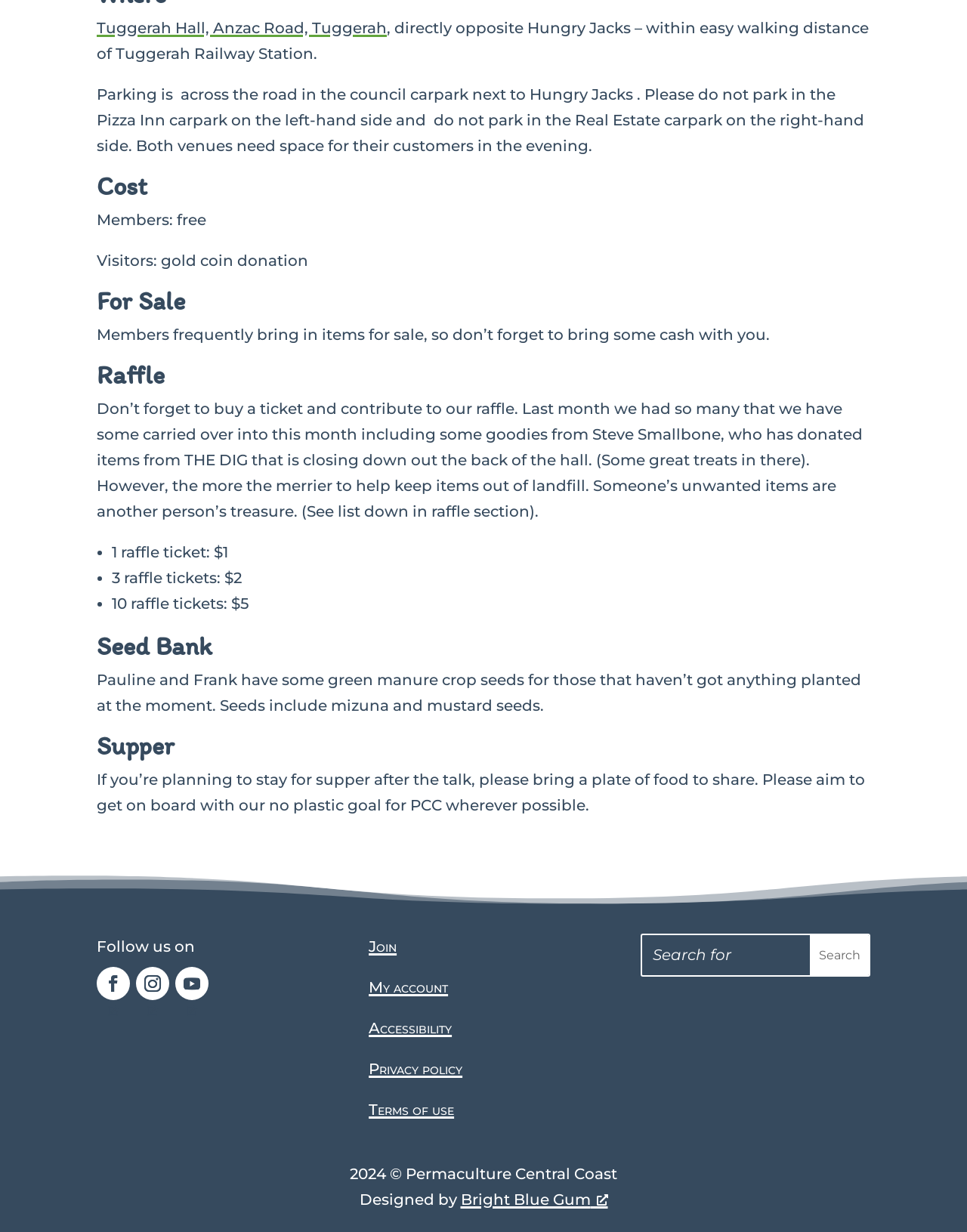Provide the bounding box coordinates of the HTML element this sentence describes: "Terms of use". The bounding box coordinates consist of four float numbers between 0 and 1, i.e., [left, top, right, bottom].

[0.381, 0.893, 0.47, 0.908]